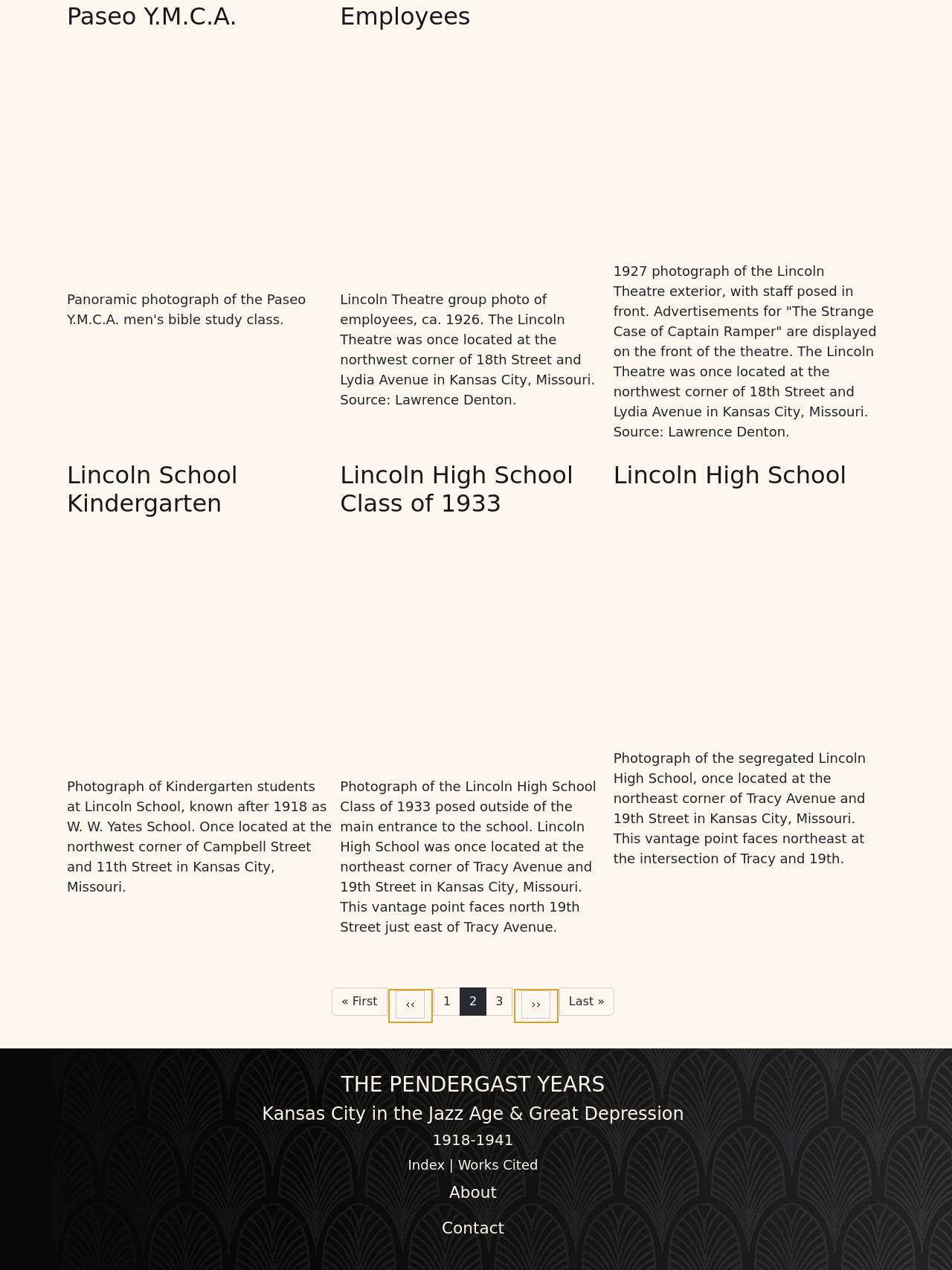Identify the bounding box coordinates for the UI element that matches this description: "Lincoln High School".

[0.644, 0.363, 0.889, 0.385]